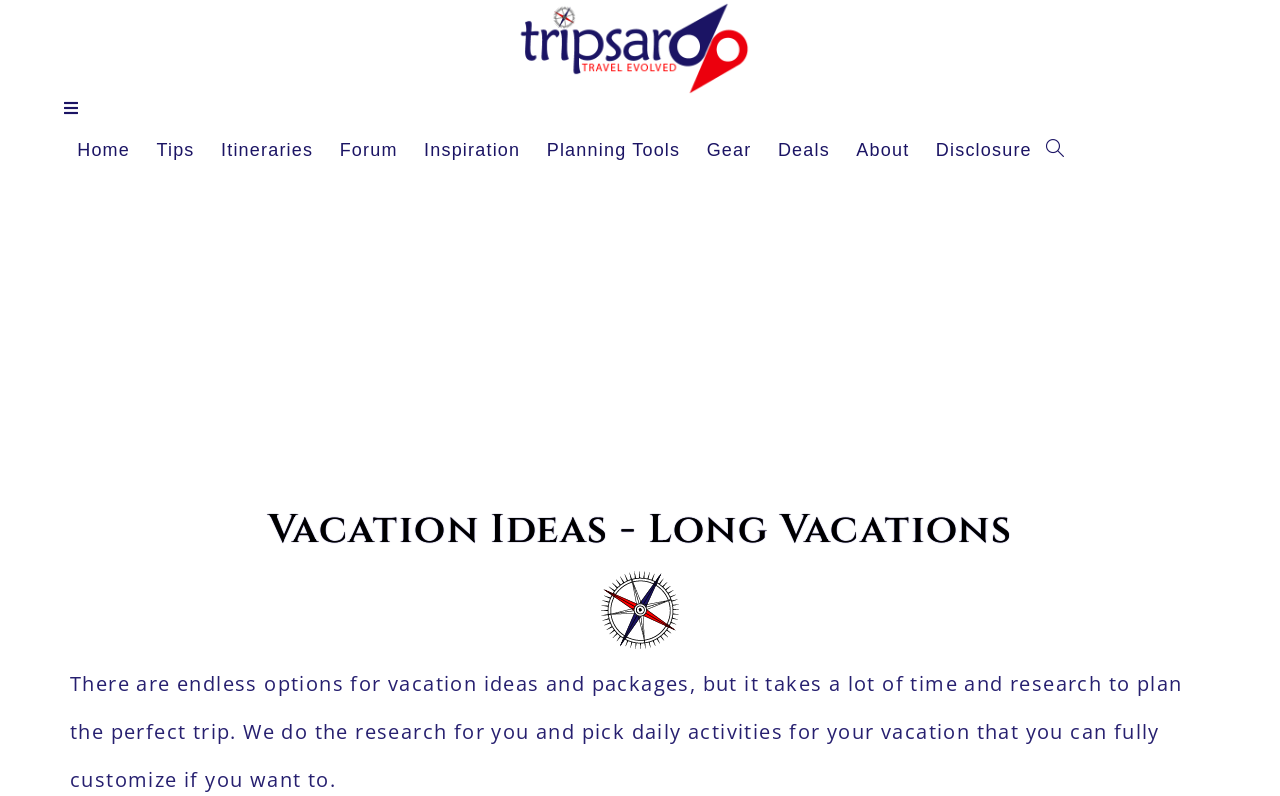Provide the bounding box coordinates for the UI element that is described by this text: "Planning Tools". The coordinates should be in the form of four float numbers between 0 and 1: [left, top, right, bottom].

[0.417, 0.165, 0.542, 0.212]